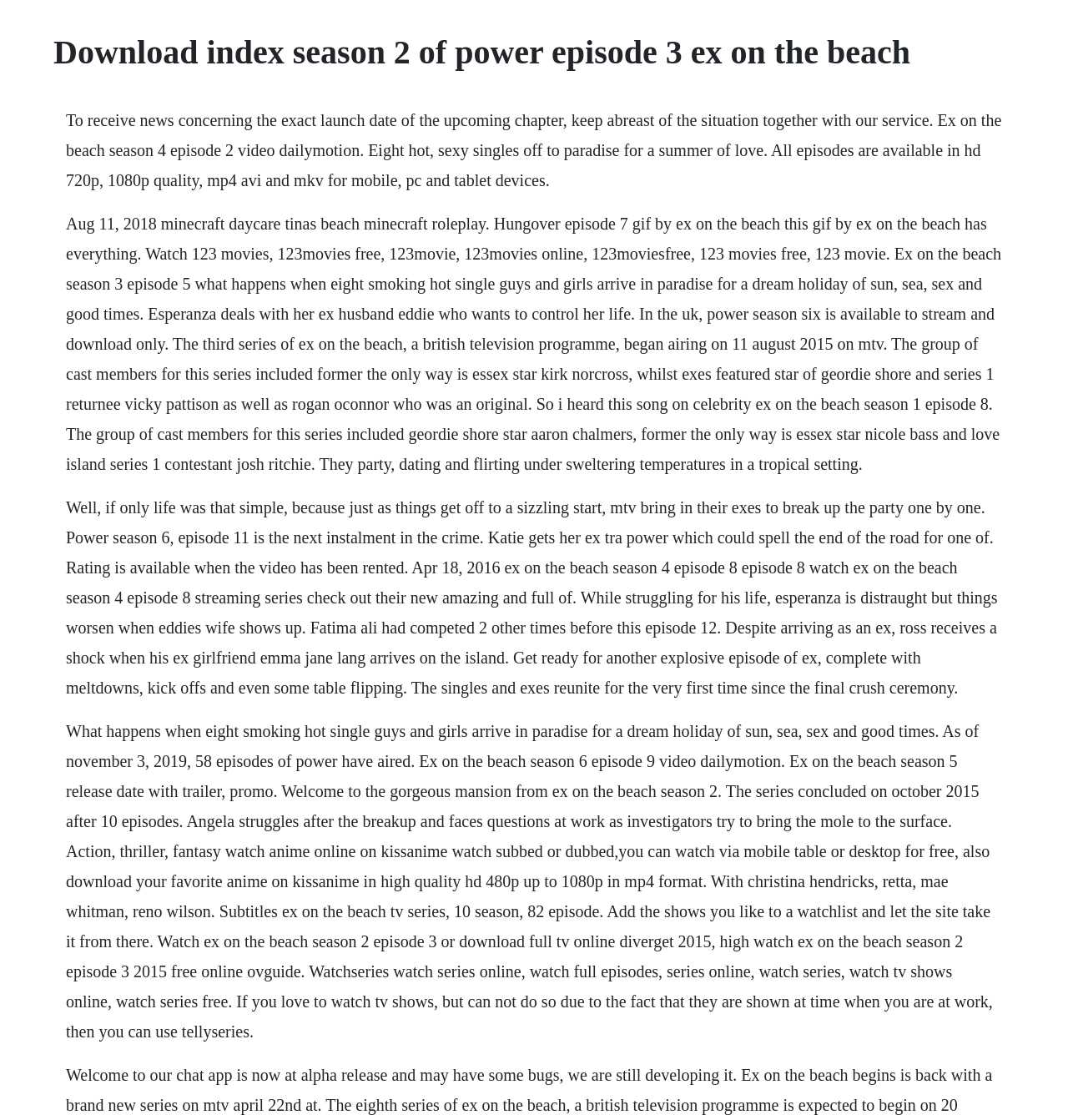Identify the headline of the webpage and generate its text content.

Download index season 2 of power episode 3 ex on the beach